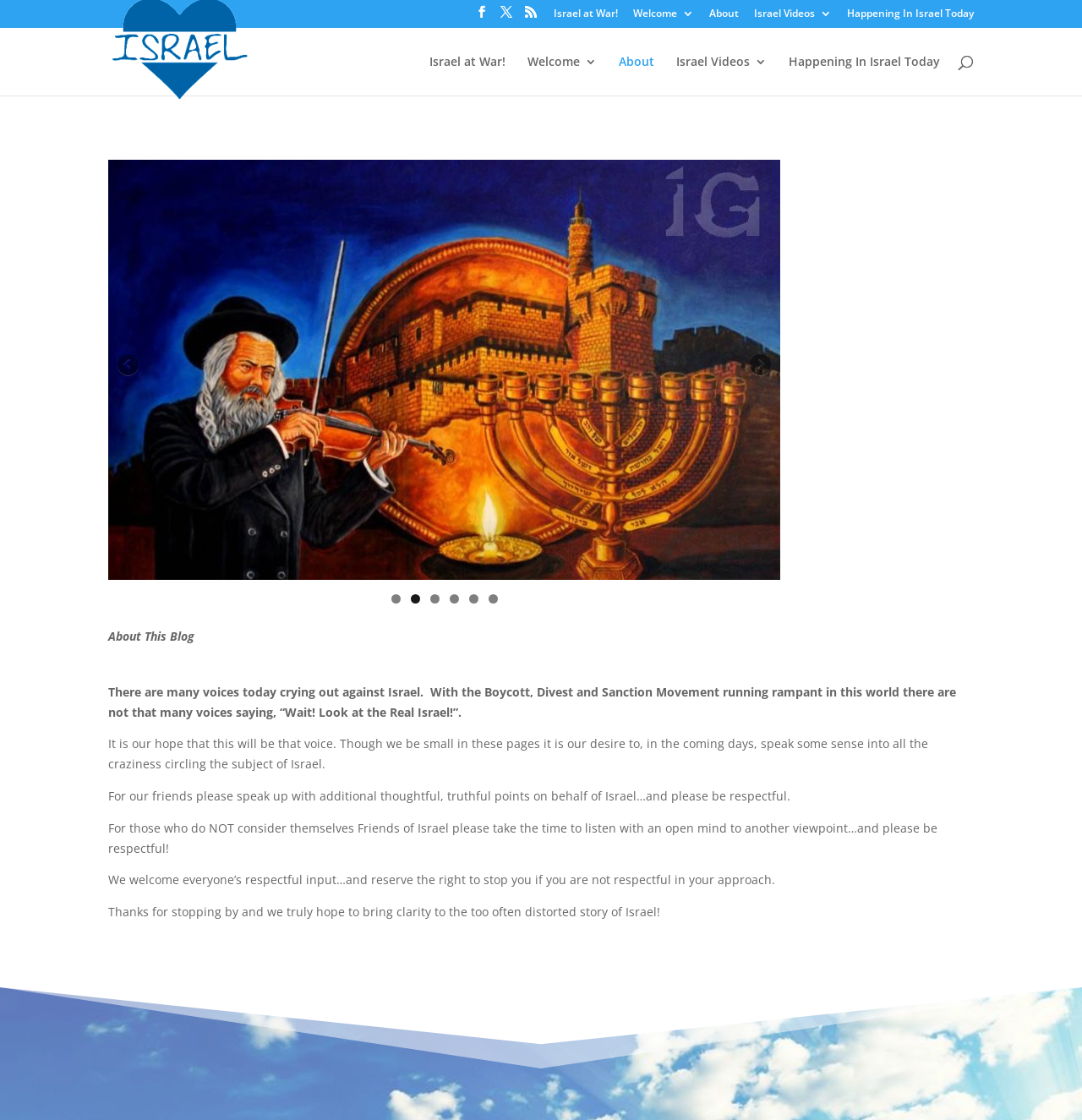Find the bounding box coordinates for the element that must be clicked to complete the instruction: "Click the 'Israel at War!' link". The coordinates should be four float numbers between 0 and 1, indicated as [left, top, right, bottom].

[0.512, 0.008, 0.571, 0.023]